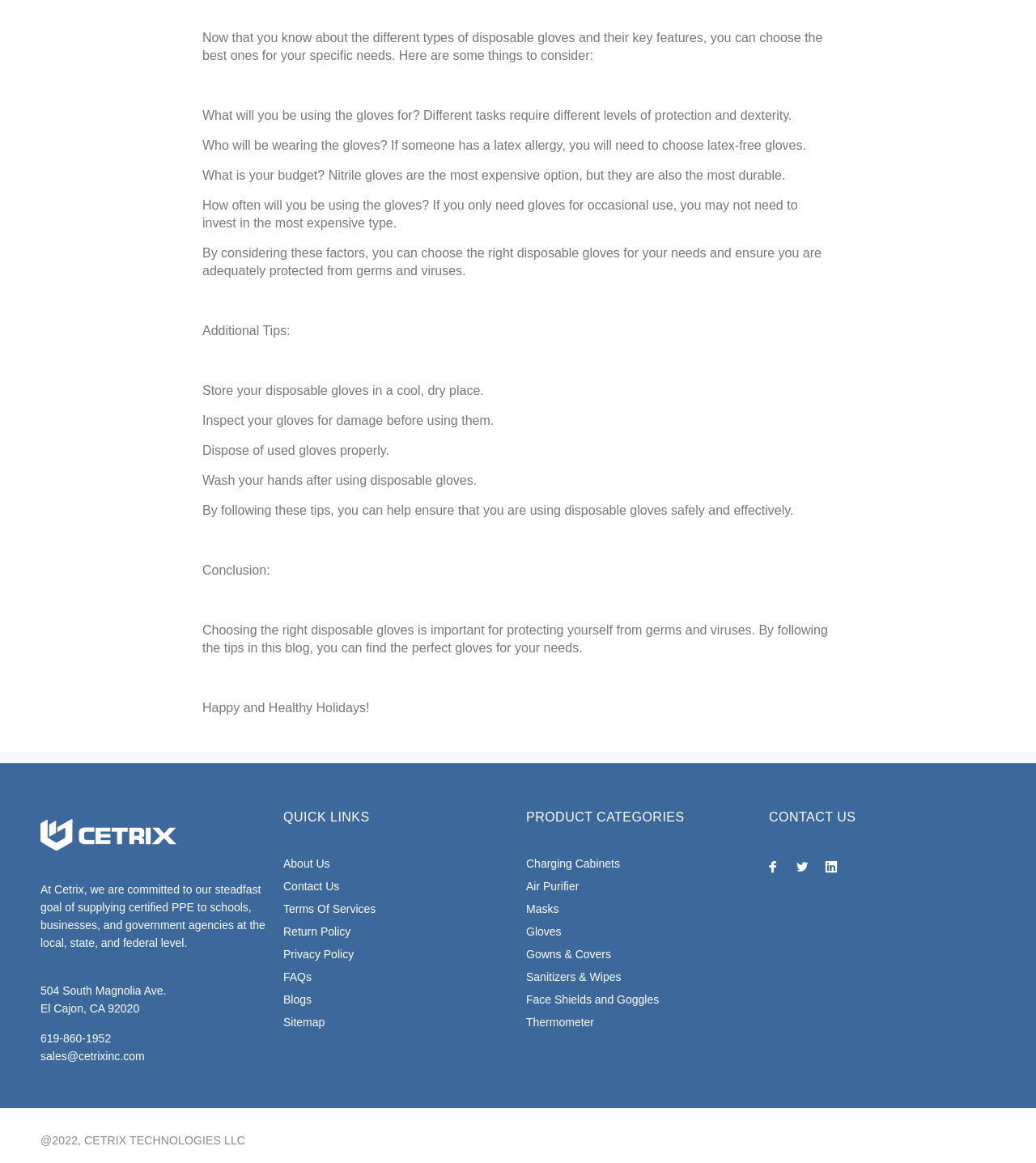Please determine the bounding box coordinates of the element to click on in order to accomplish the following task: "Click the 'Gloves' link". Ensure the coordinates are four float numbers ranging from 0 to 1, i.e., [left, top, right, bottom].

[0.508, 0.791, 0.542, 0.81]